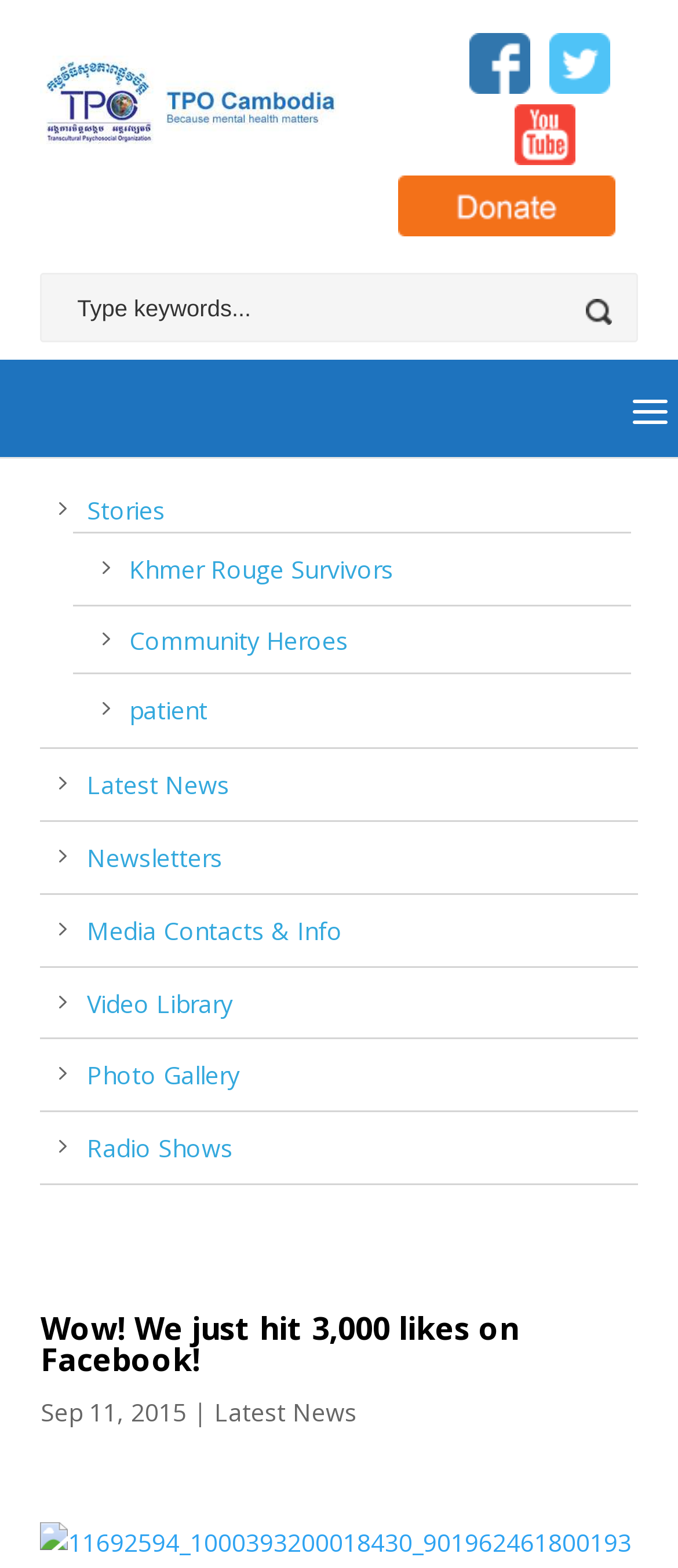Please determine the bounding box coordinates of the section I need to click to accomplish this instruction: "Read the Khmer Rouge Survivors story".

[0.191, 0.352, 0.581, 0.373]